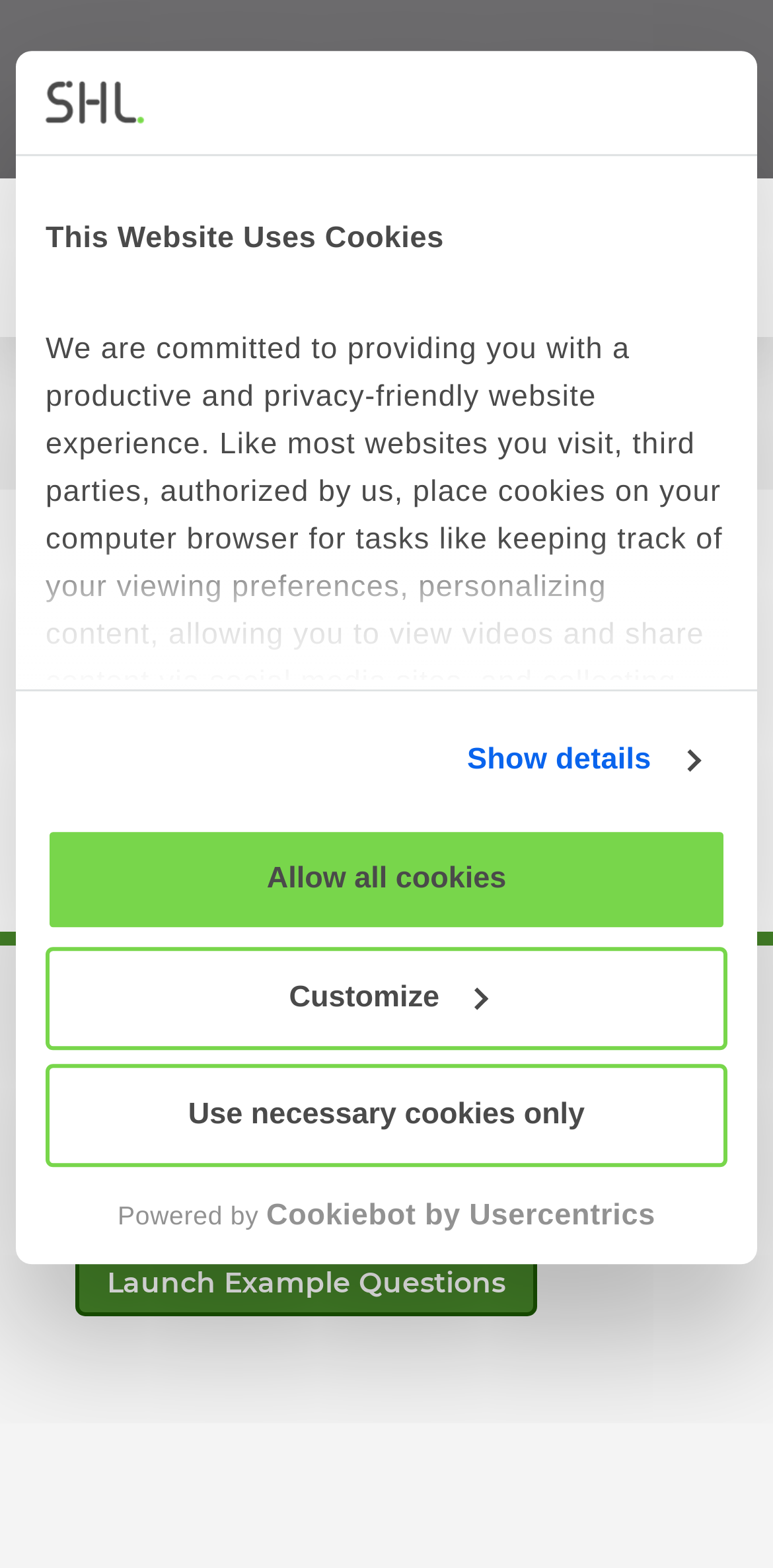Please provide the bounding box coordinates for the UI element as described: "Powered by Cookiebot by Usercentrics". The coordinates must be four floats between 0 and 1, represented as [left, top, right, bottom].

[0.059, 0.764, 0.941, 0.788]